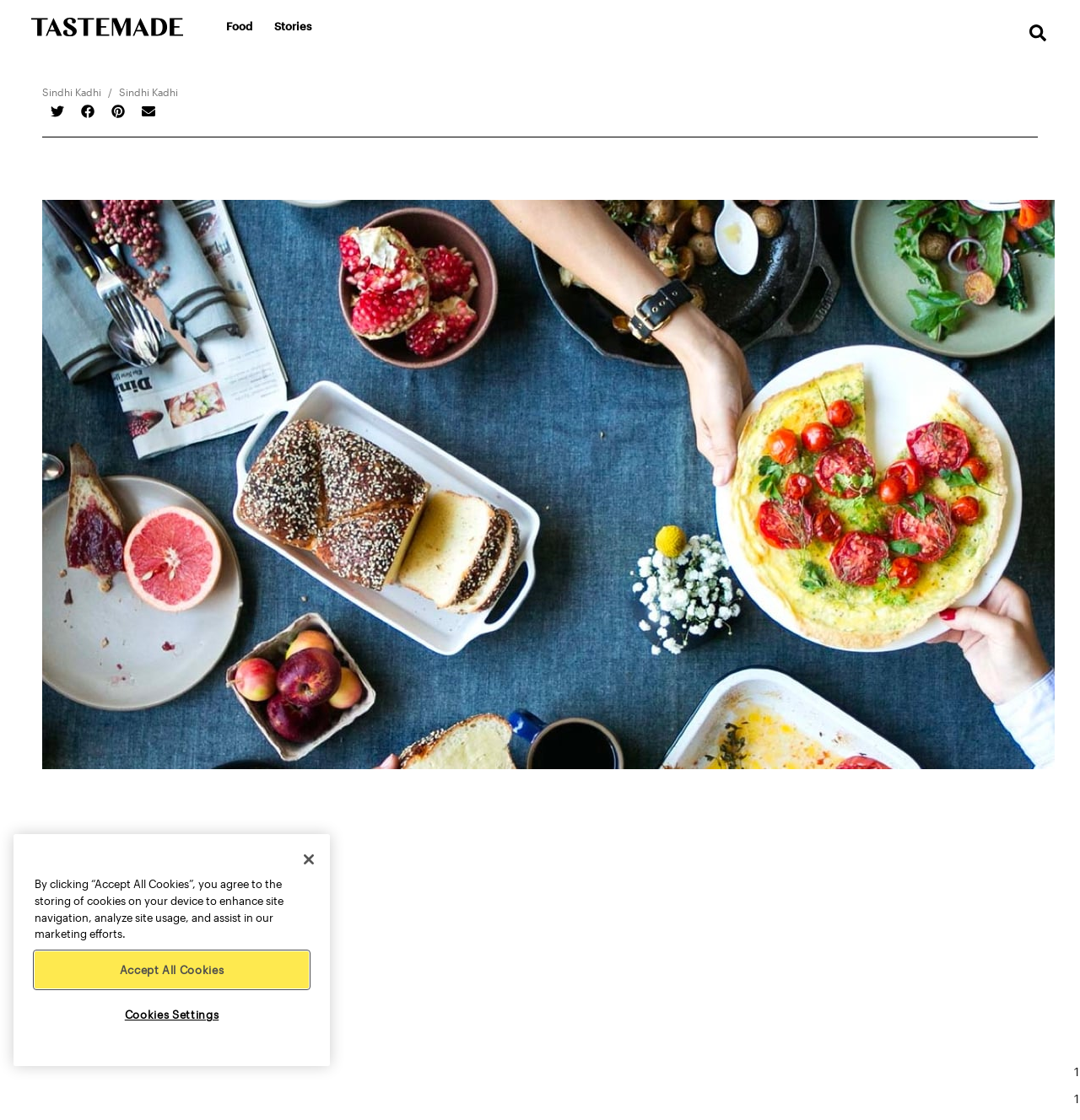Can you look at the image and give a comprehensive answer to the question:
What is the purpose of the search bar?

I inferred this answer by looking at the search bar element and its associated image with the text 'Search Content', which suggests that the search bar is used to search for content on the webpage.